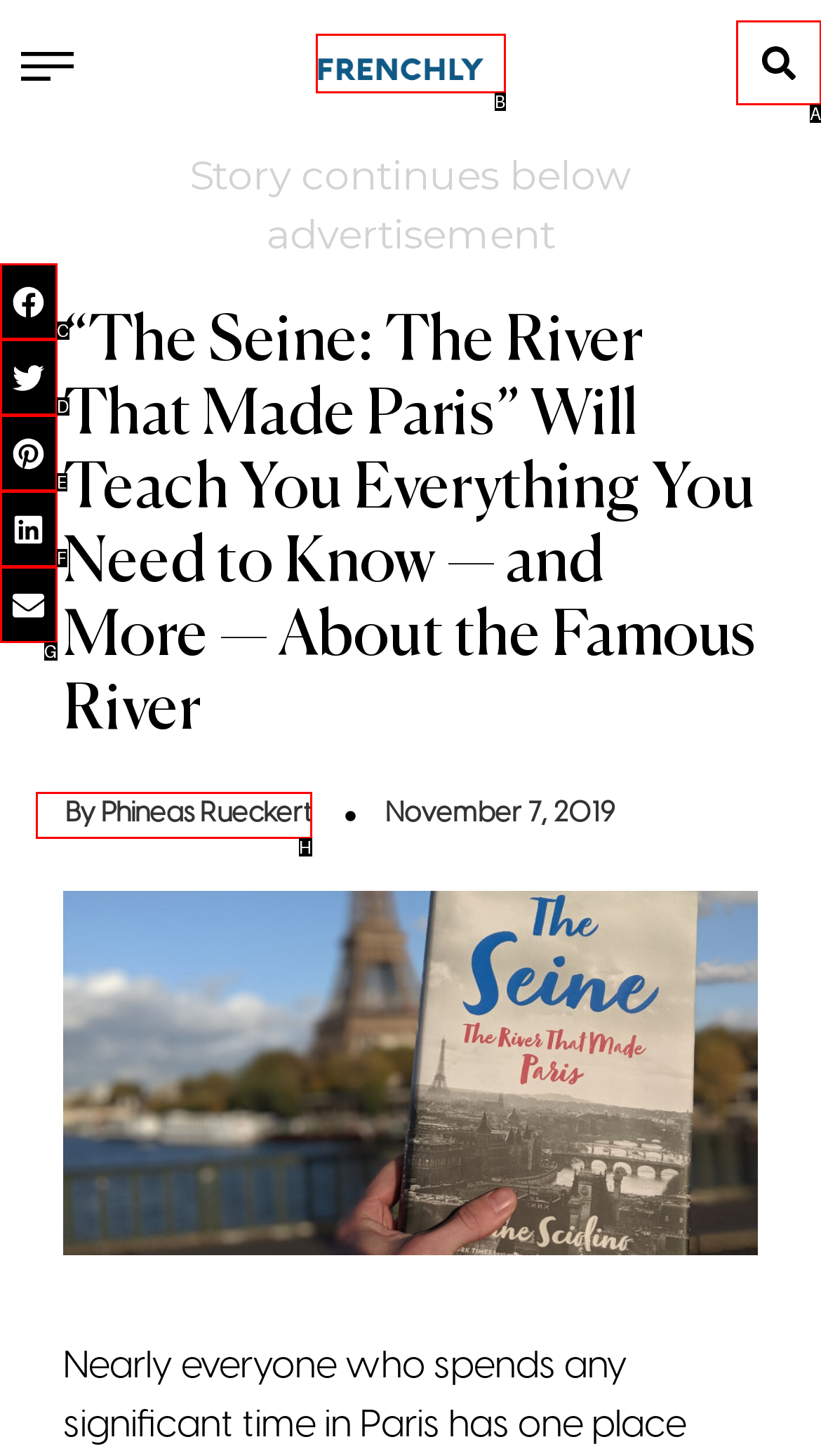Select the option I need to click to accomplish this task: Search for something
Provide the letter of the selected choice from the given options.

A